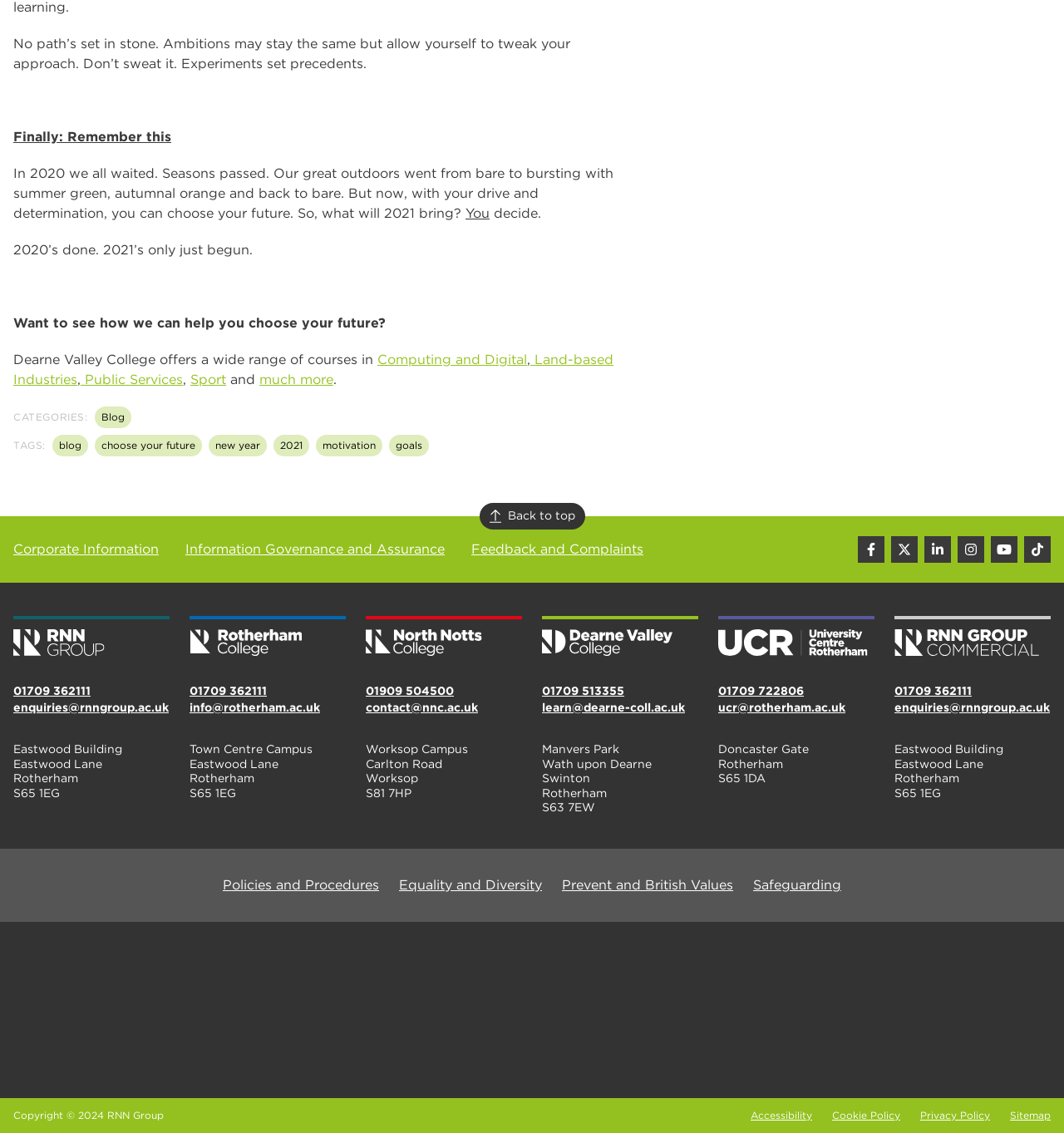Pinpoint the bounding box coordinates of the clickable element to carry out the following instruction: "Click on 'Dearne Valley College'."

[0.509, 0.547, 0.656, 0.579]